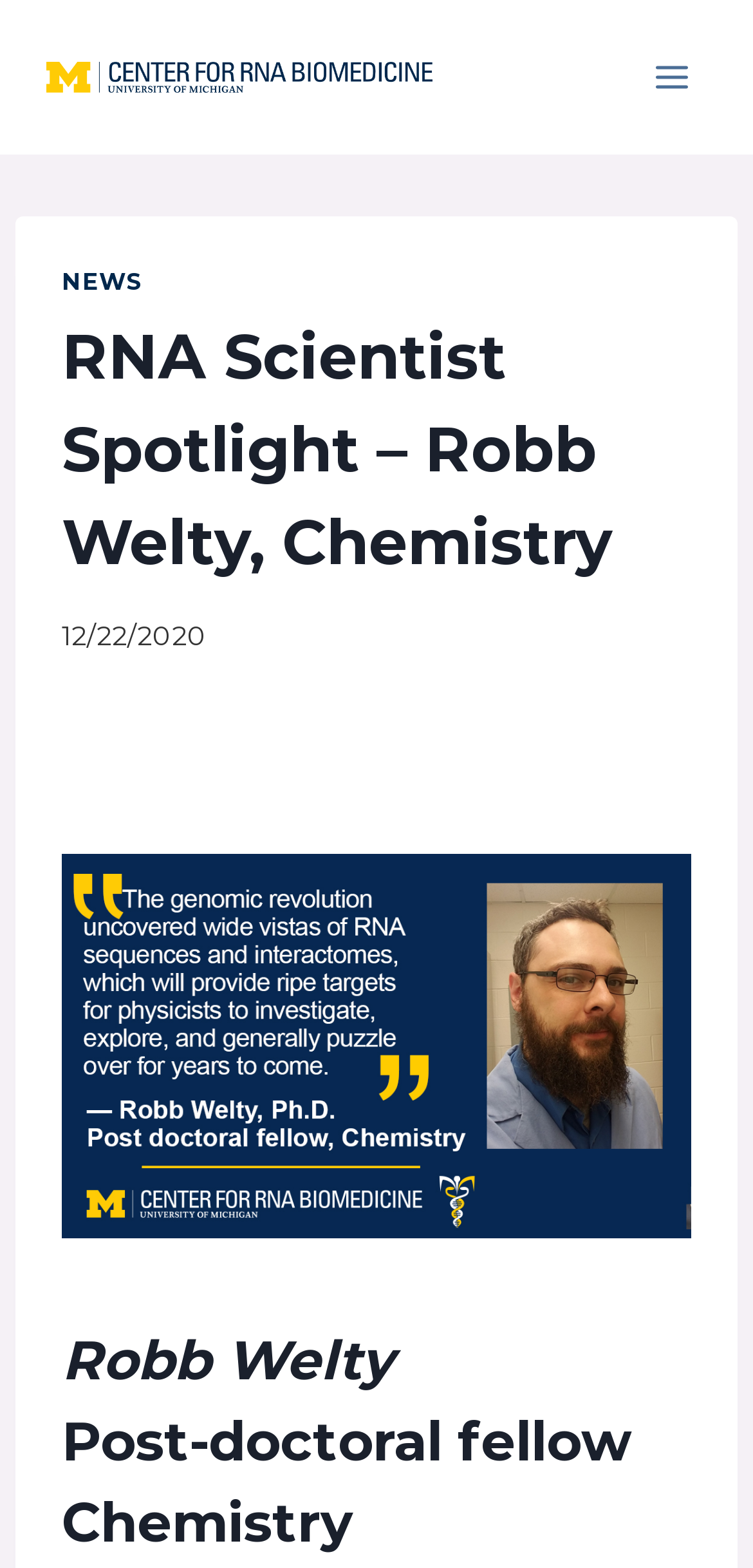Can you give a comprehensive explanation to the question given the content of the image?
Is there a menu button on the webpage?

The webpage has a button element with the text 'Open menu', which indicates that there is a menu button on the webpage that can be expanded to show more options.